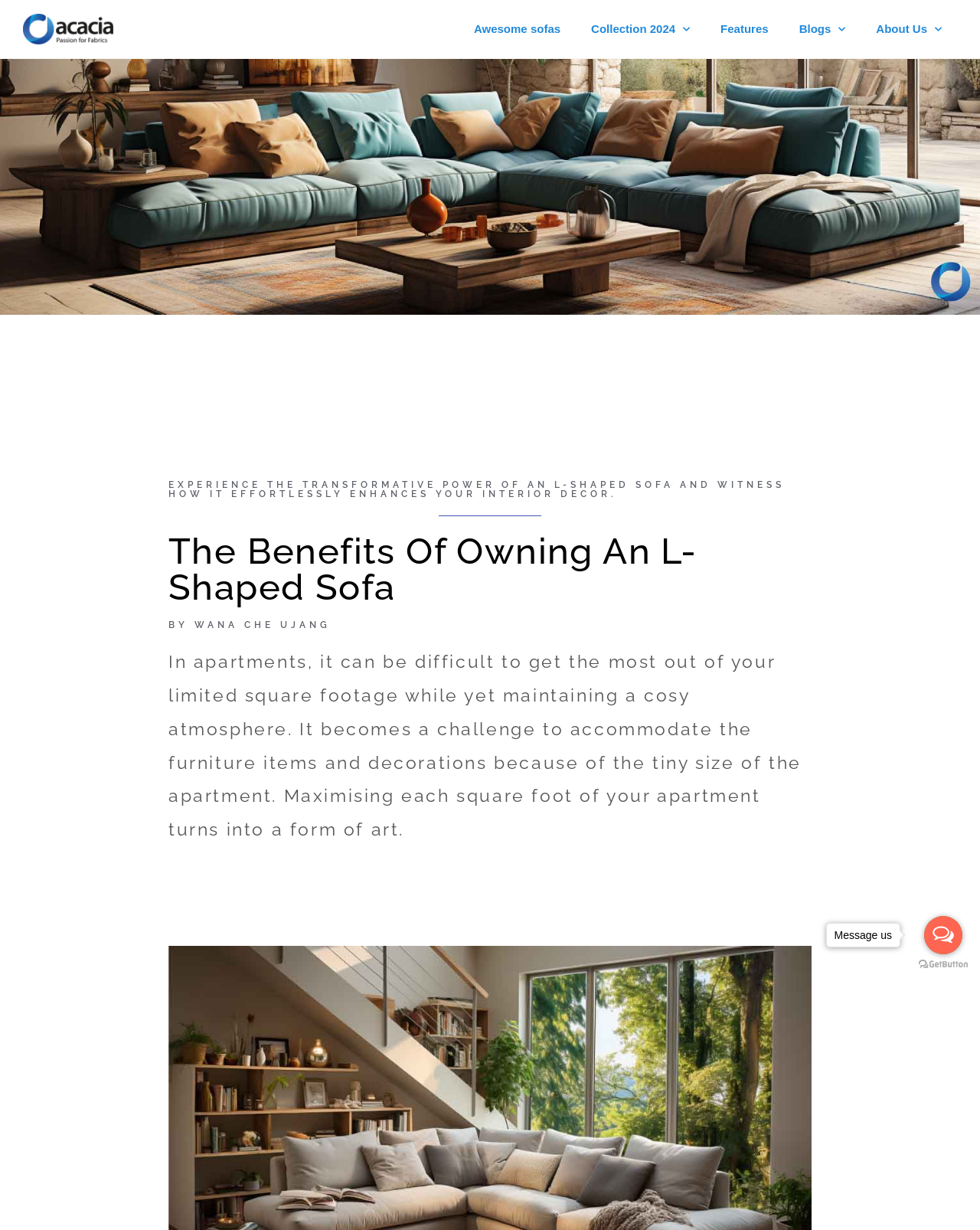Who wrote the article? Observe the screenshot and provide a one-word or short phrase answer.

Wana Che Ujang